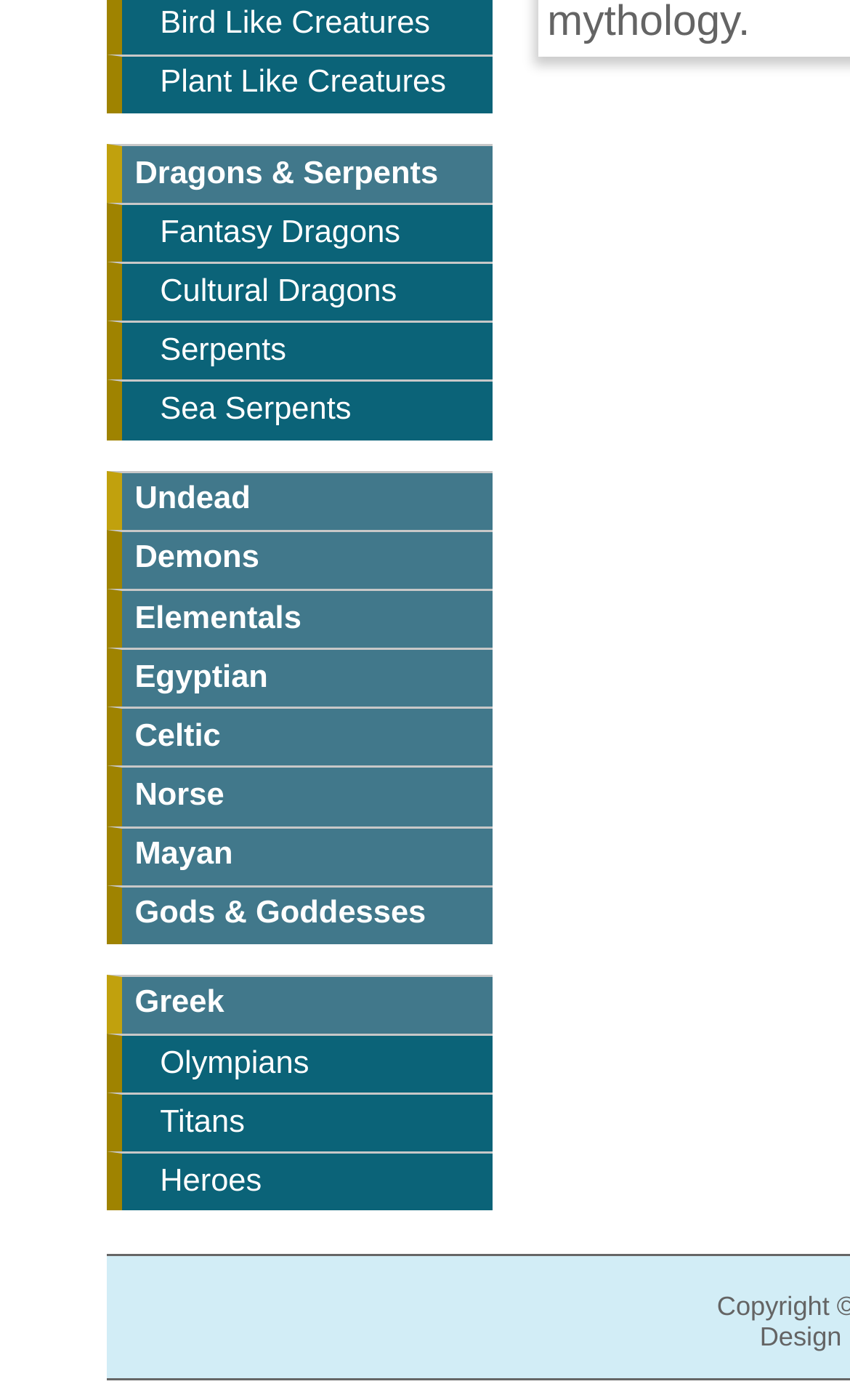Please determine the bounding box of the UI element that matches this description: Dragons & Serpents. The coordinates should be given as (top-left x, top-left y, bottom-right x, bottom-right y), with all values between 0 and 1.

[0.126, 0.103, 0.579, 0.145]